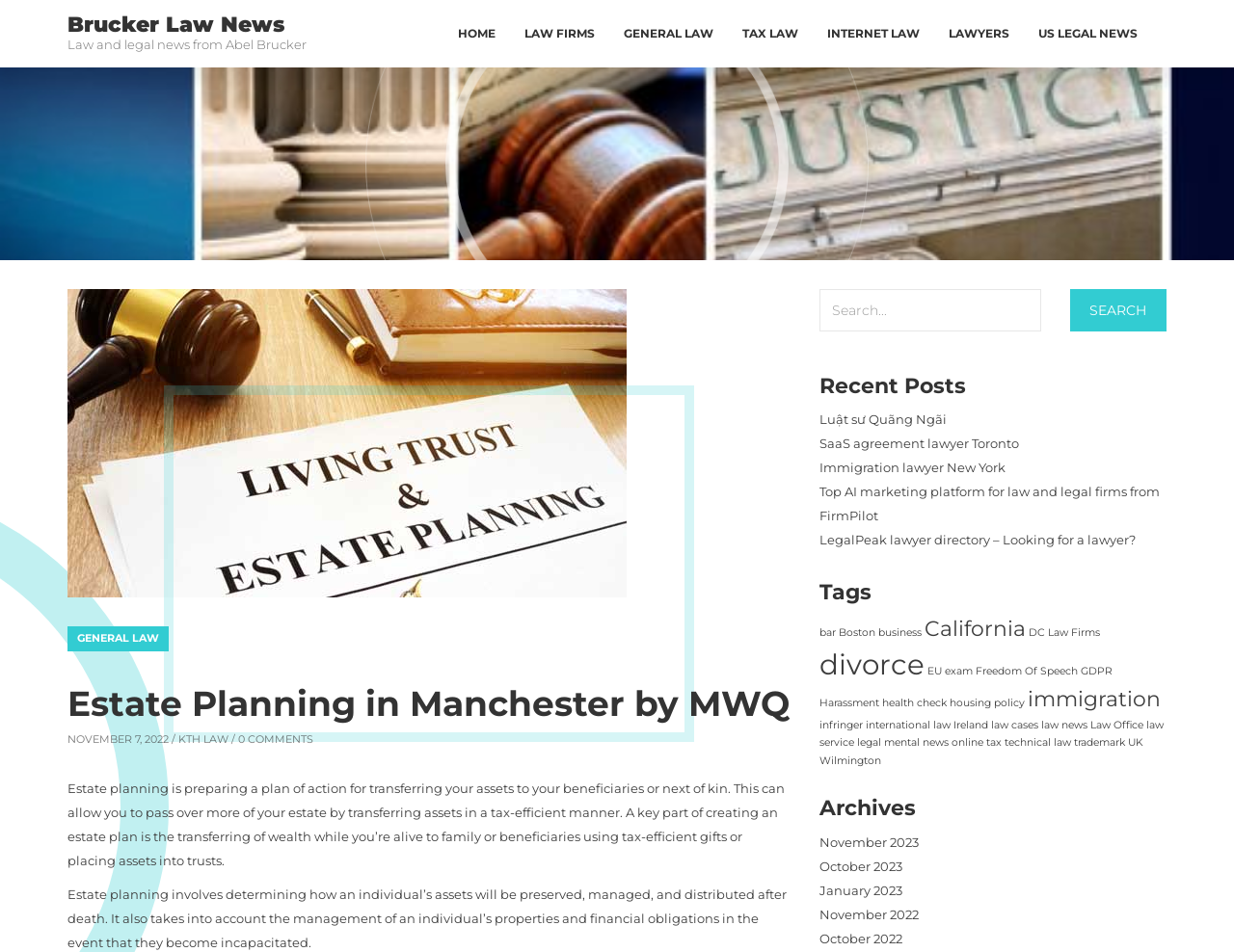What is the purpose of transferring wealth while alive?
Please provide a full and detailed response to the question.

According to the webpage, a key part of creating an estate plan is the transferring of wealth while you’re alive to family or beneficiaries using tax-efficient gifts or placing assets into trusts.